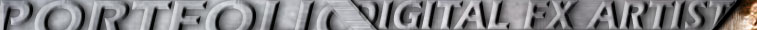Respond to the question below with a concise word or phrase:
What type of artistry is reflected in the design?

Digital artistry